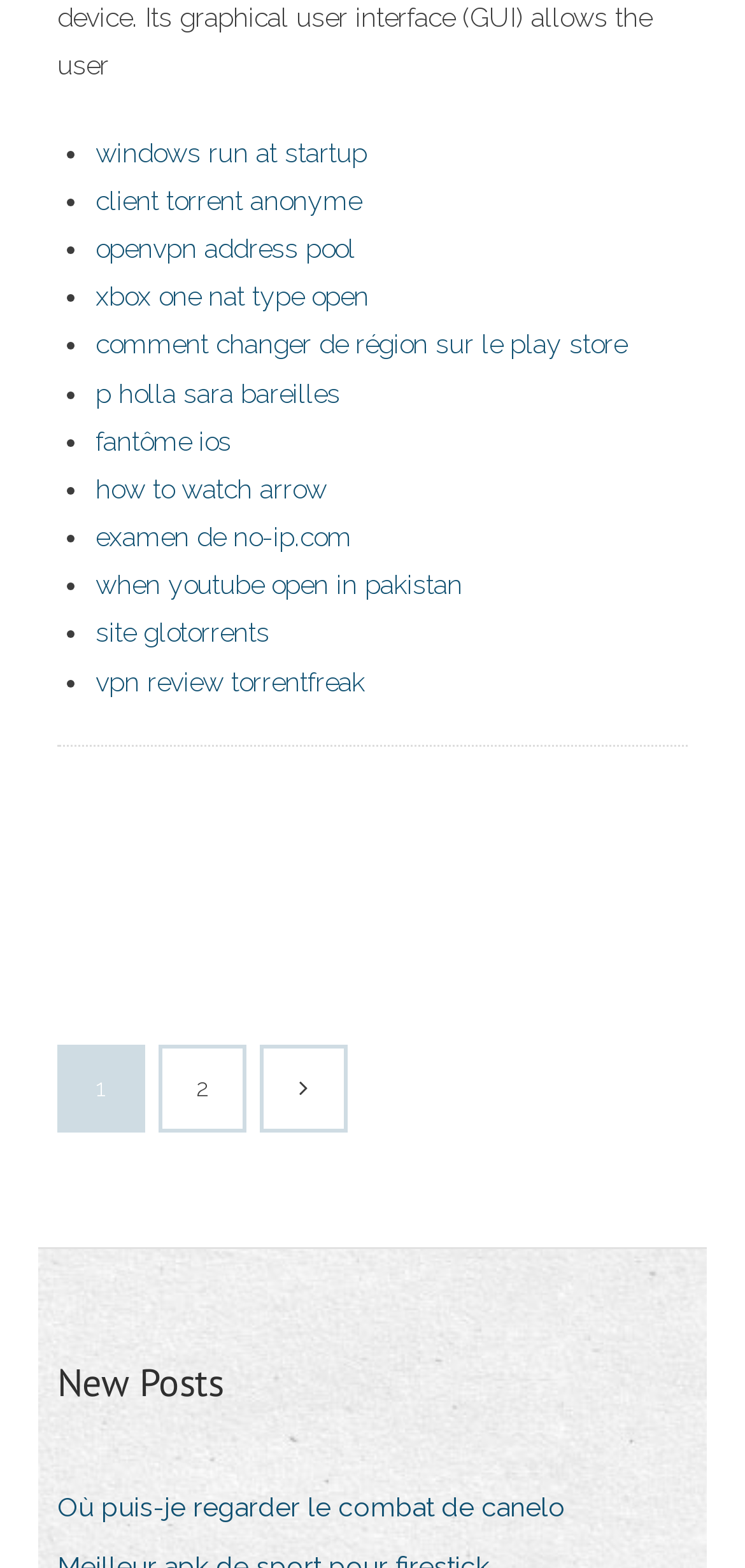Determine the bounding box coordinates of the section to be clicked to follow the instruction: "Go to 'comment changer de région sur le play store'". The coordinates should be given as four float numbers between 0 and 1, formatted as [left, top, right, bottom].

[0.128, 0.21, 0.841, 0.229]